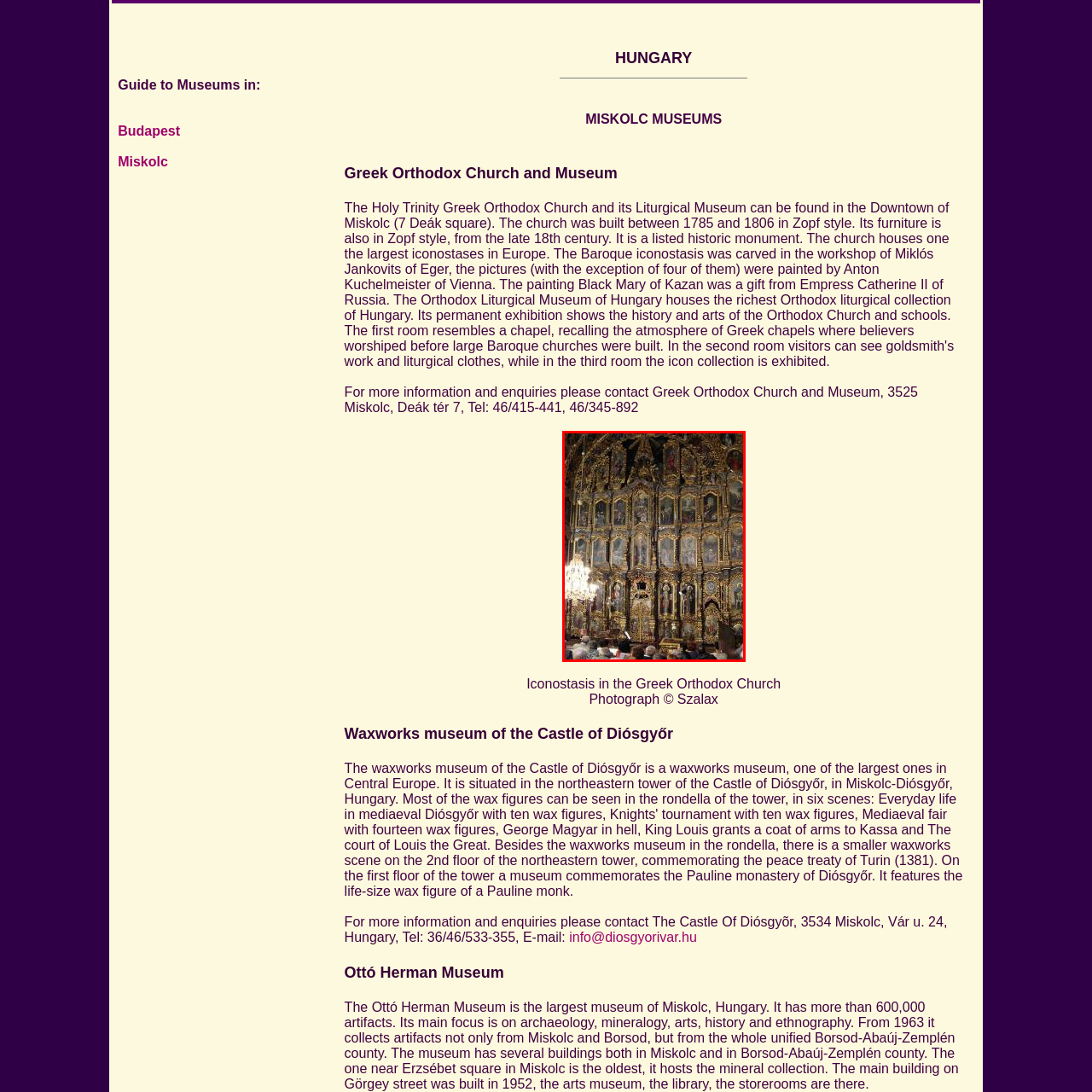Refer to the image within the red outline and provide a one-word or phrase answer to the question:
What is significant about the iconostasis in this church?

One of the largest in Europe